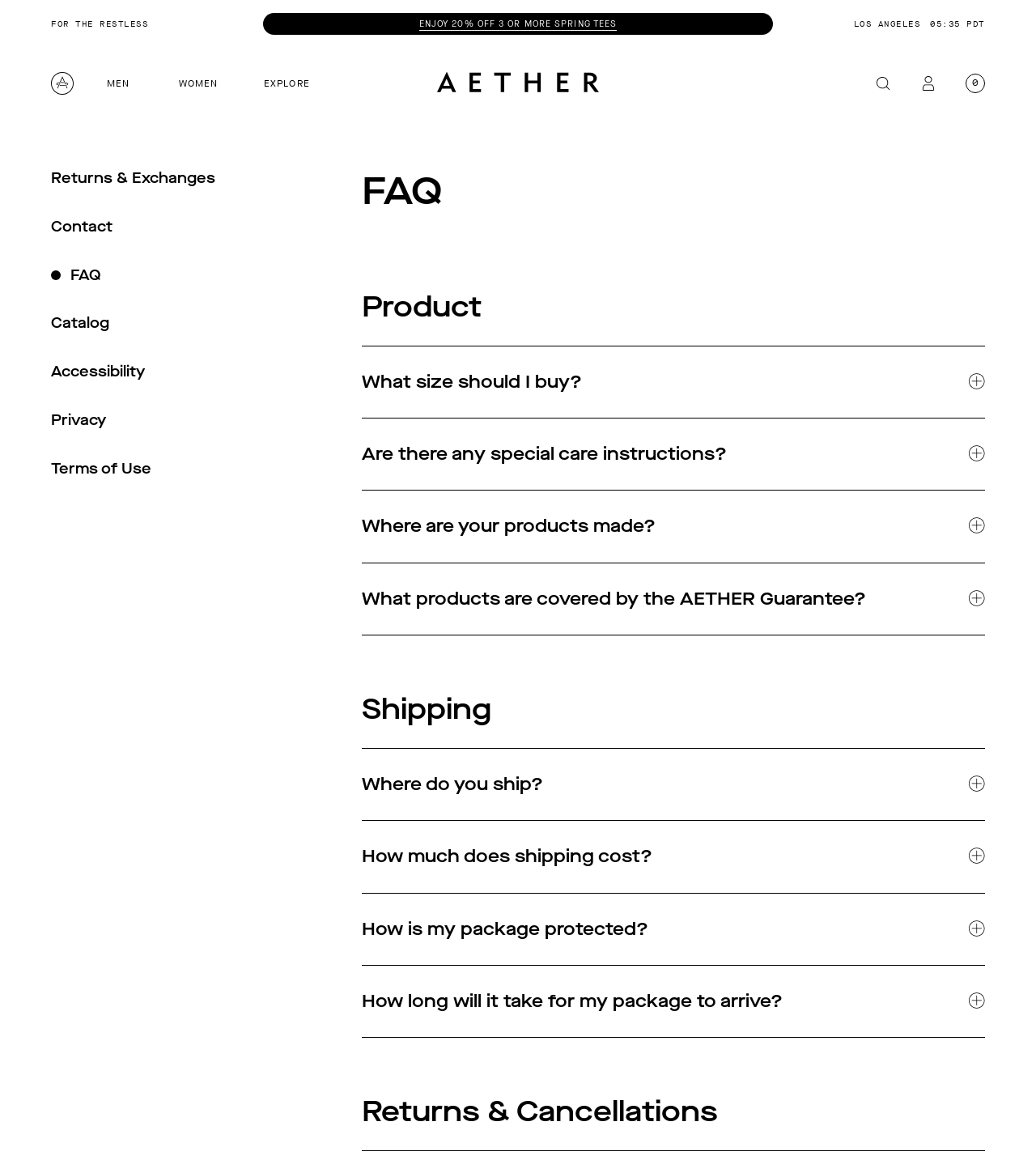How many main categories are there in the top navigation menu? From the image, respond with a single word or brief phrase.

3